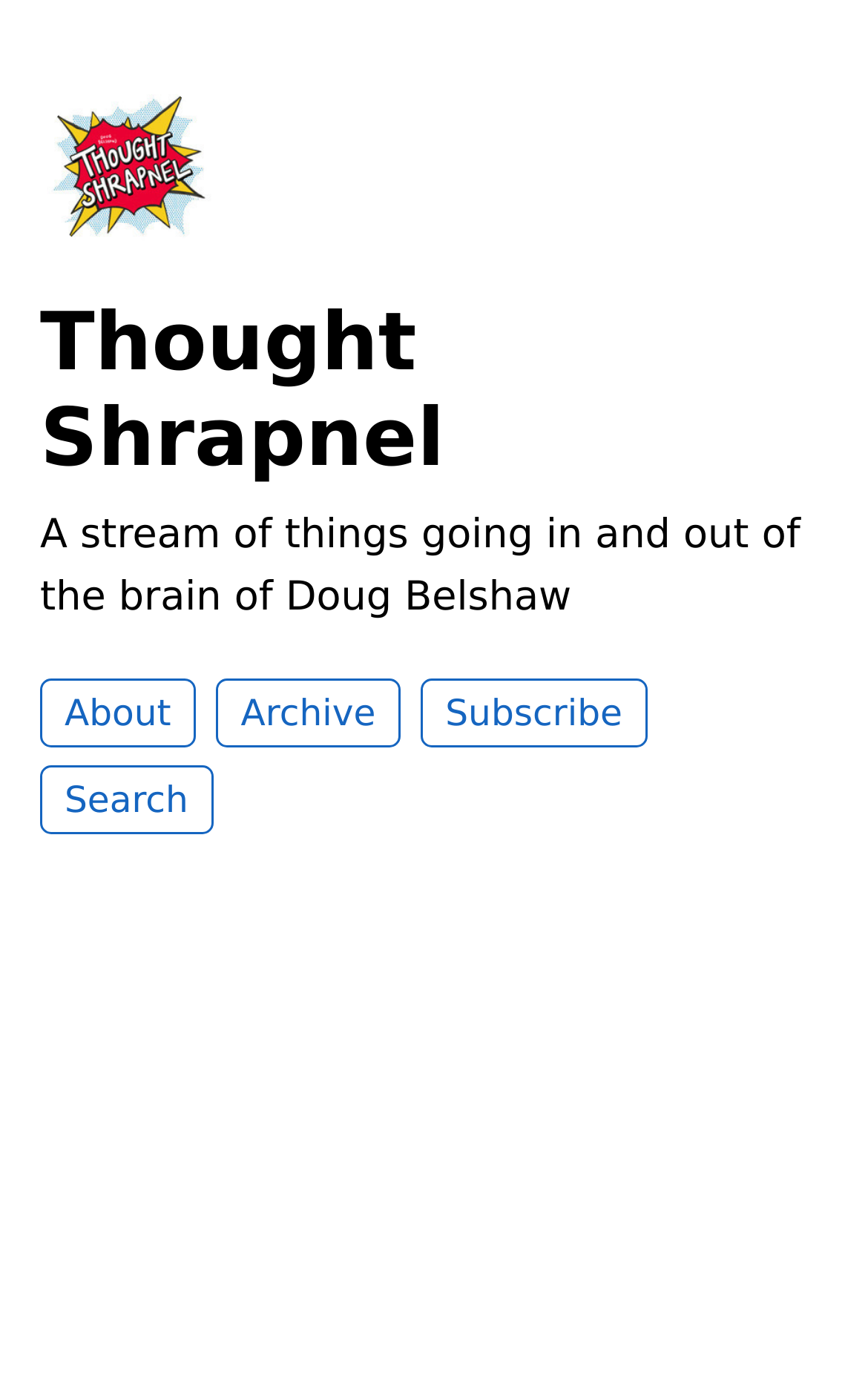Illustrate the webpage's structure and main components comprehensively.

The webpage is a personal blog or profile page, titled "style | Thought Shrapnel". At the top left corner, there is a profile photo of Thought Shrapnel, which is a circular image. Below the profile photo, the title "Thought Shrapnel" is displayed in a large font, serving as a heading. 

To the right of the title, there is a brief description of the blog, stating that it is "A stream of things going in and out of the brain of Doug Belshaw". 

Underneath the title and description, there are five navigation links: "About", "Archive", "Subscribe", "Search", and another link to the Thought Shrapnel profile. The "About" and "Search" links are positioned on the left side, while the "Archive" and "Subscribe" links are placed in the middle and right side, respectively.